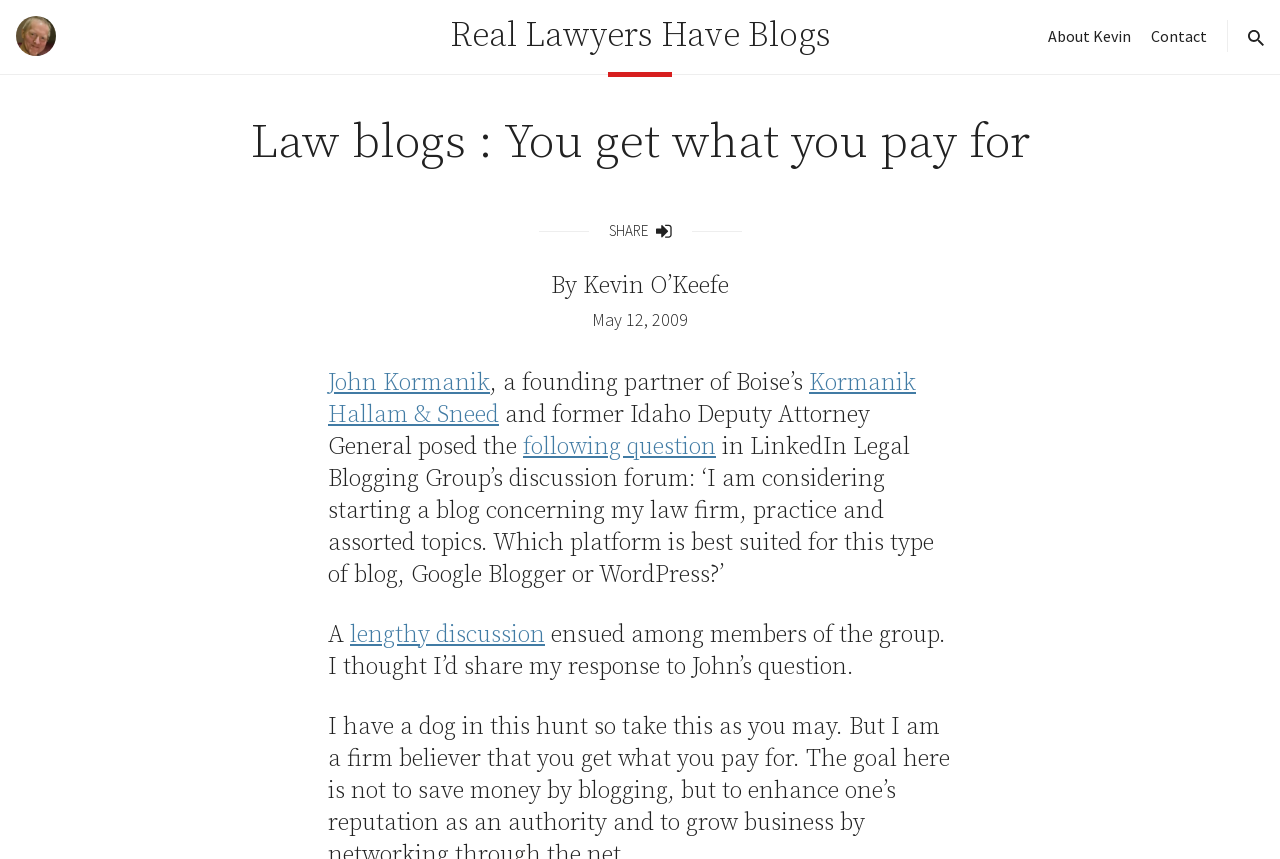Who is the author of the blog post? Based on the screenshot, please respond with a single word or phrase.

Kevin O’Keefe